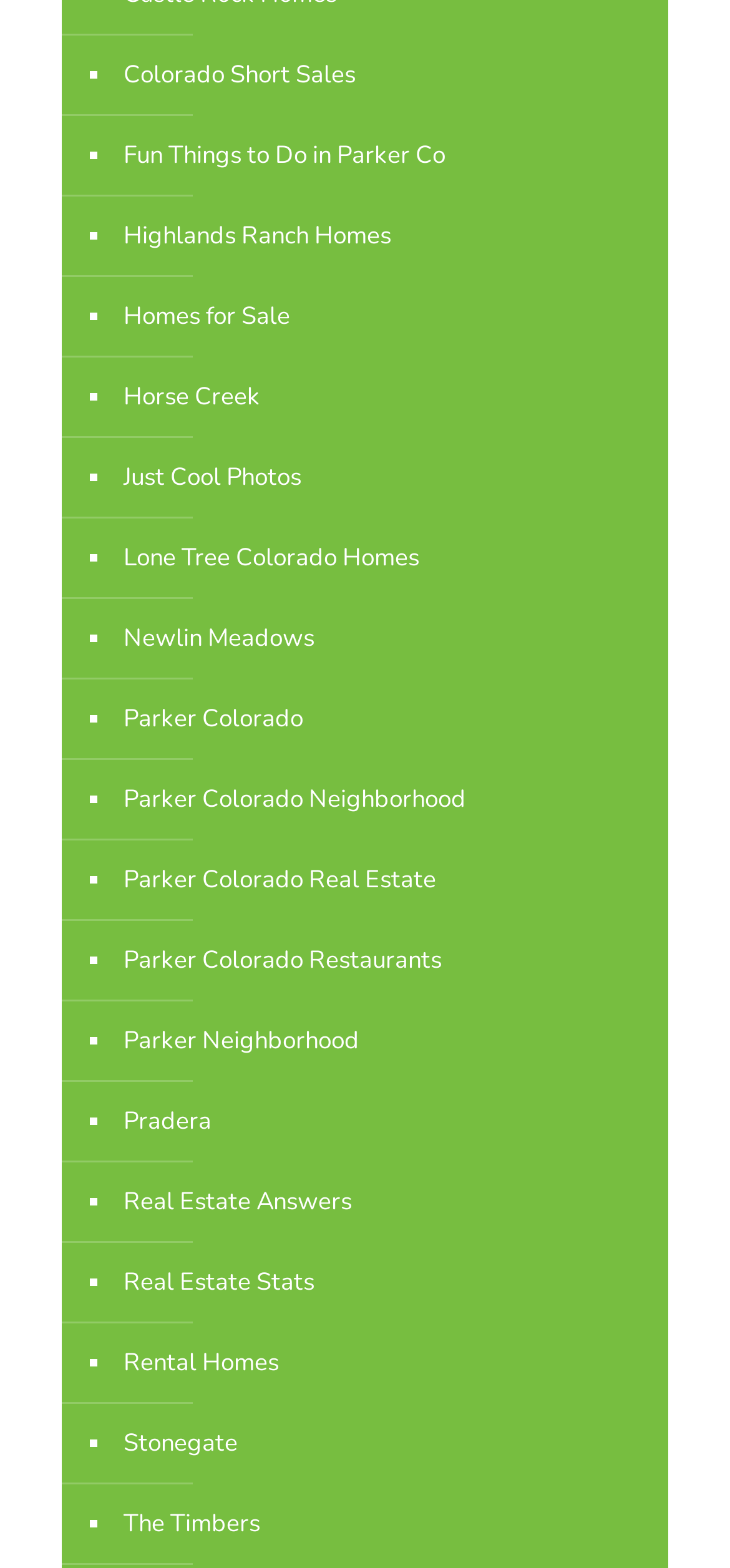Extract the bounding box for the UI element that matches this description: "Real Estate Answers".

[0.162, 0.741, 0.482, 0.793]